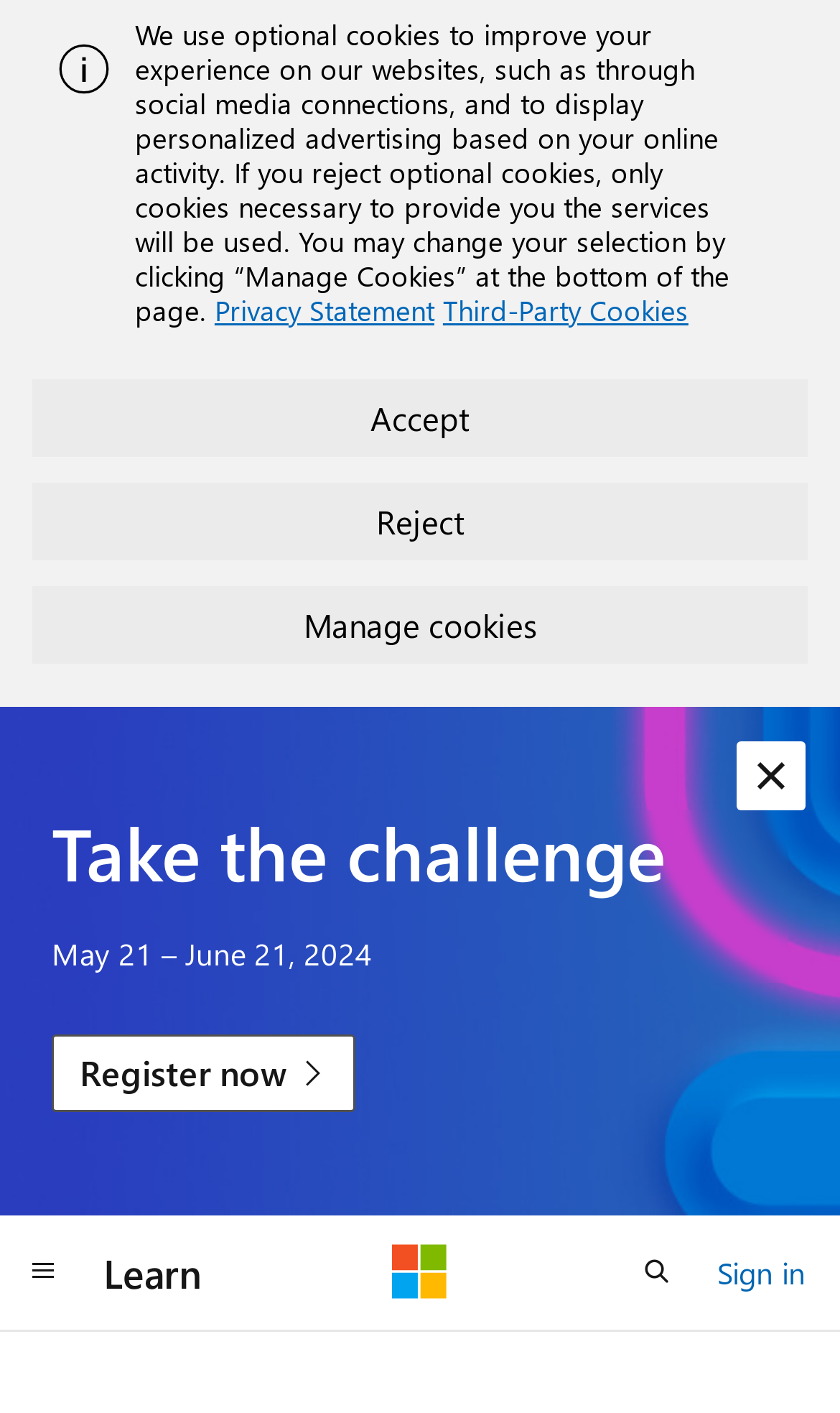Please determine the bounding box coordinates of the element's region to click for the following instruction: "learn more".

[0.103, 0.872, 0.262, 0.929]